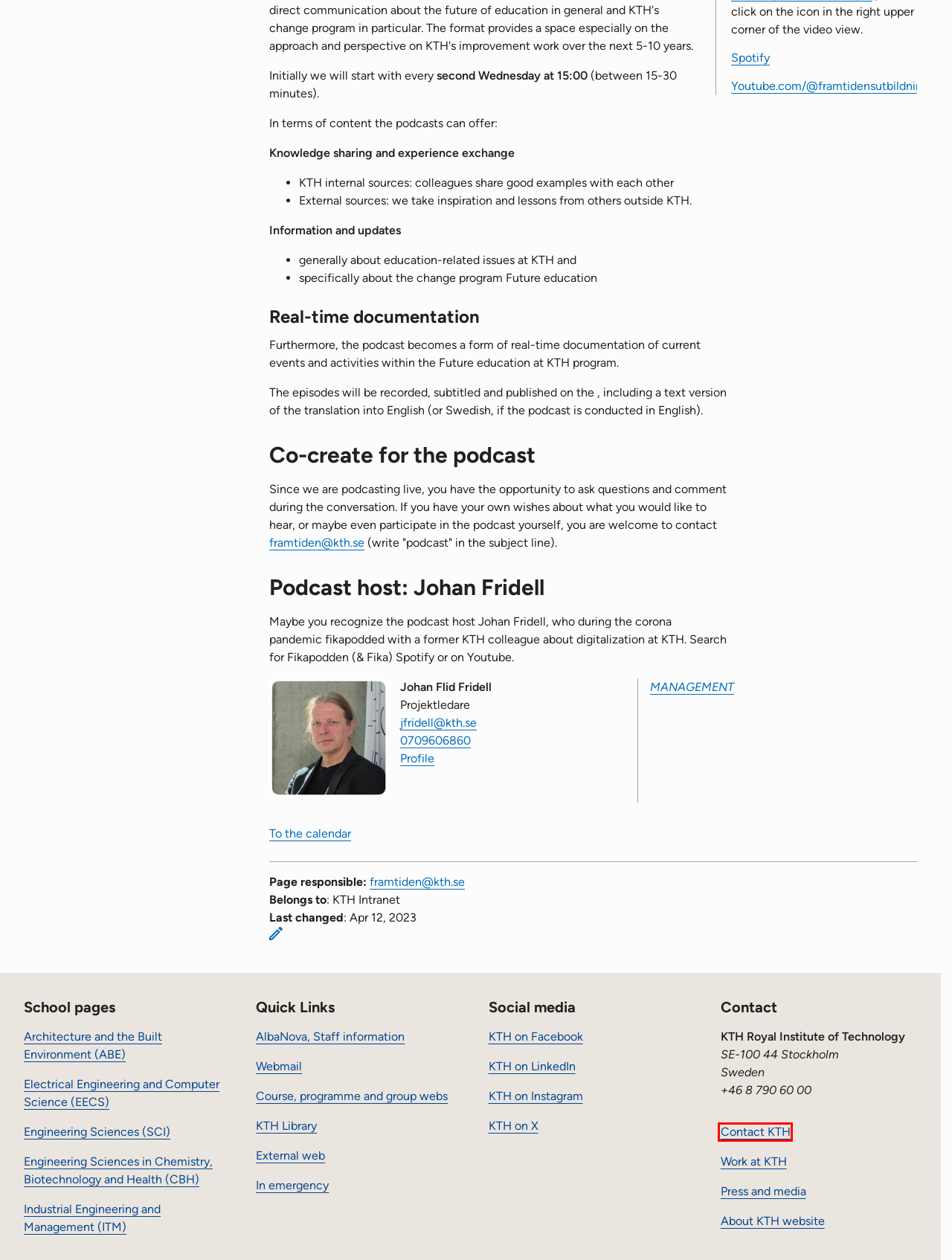You have a screenshot of a webpage with a red bounding box around an element. Choose the best matching webpage description that would appear after clicking the highlighted element. Here are the candidates:
A. Contact KTH |  KTH
B. Social - Översikt | KTH
C. KTH | Johan Flid Fridell
D. About this website |  KTH
E. Press contacts KTH |  KTH
F. KTH Library |  KTH
G. Outlook
H. AlbaNova |   Staff information

A